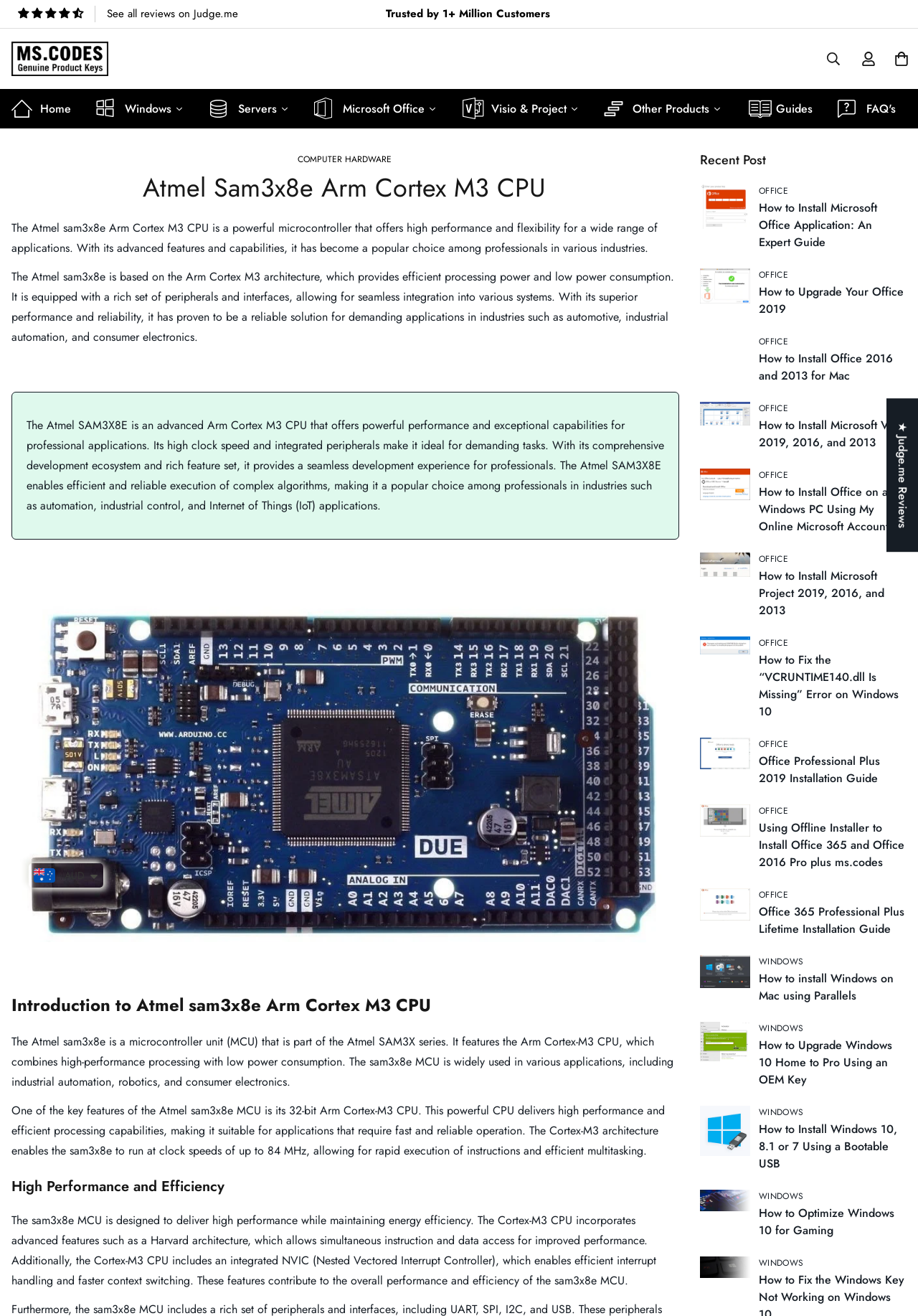Identify the webpage's primary heading and generate its text.

Atmel Sam3x8e Arm Cortex M3 CPU